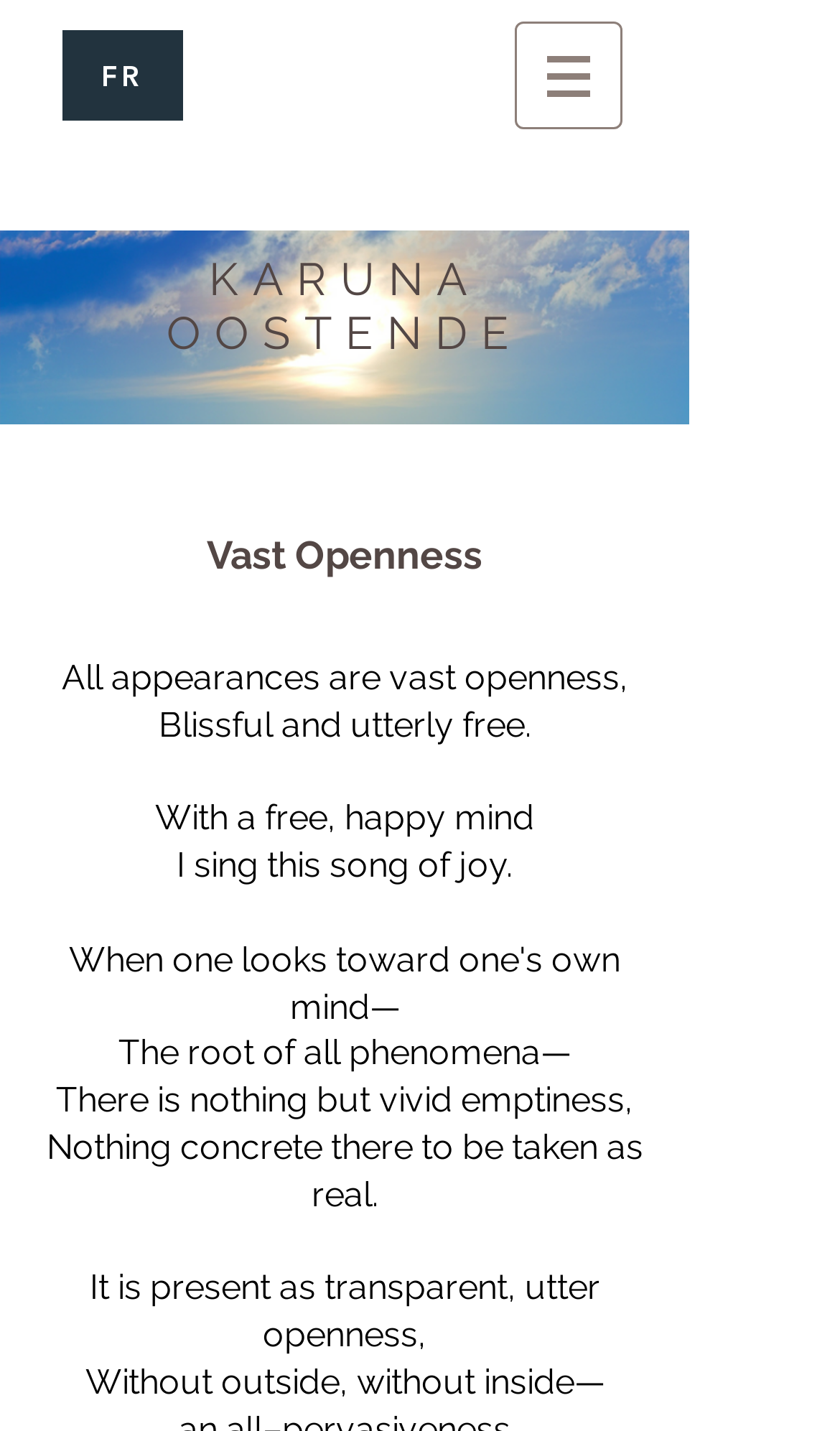Give a detailed overview of the webpage's appearance and contents.

The webpage is titled "Vast Openness | karuna-oostende" and appears to be a spiritual or philosophical page. At the top left, there is a link labeled "FR", which is likely a language selection option. To the right of this link, there is a navigation menu labeled "Site" with a button that has a popup menu. The button is accompanied by an image.

Below the navigation menu, there is a large heading that reads "KARUNA OOSTENDE". Underneath this heading, there is a section of text that appears to be a poem or spiritual passage. The text is divided into several paragraphs, with the first line reading "Vast Openness". The passage continues with phrases such as "All appearances are vast openness", "Blissful and utterly free", and "With a free, happy mind, I sing this song of joy".

The text is arranged in a vertical column, with each paragraph separated by a small gap. The font size and style appear to be consistent throughout the passage. The language used is poetic and contemplative, suggesting that the webpage is focused on spiritual or philosophical themes.